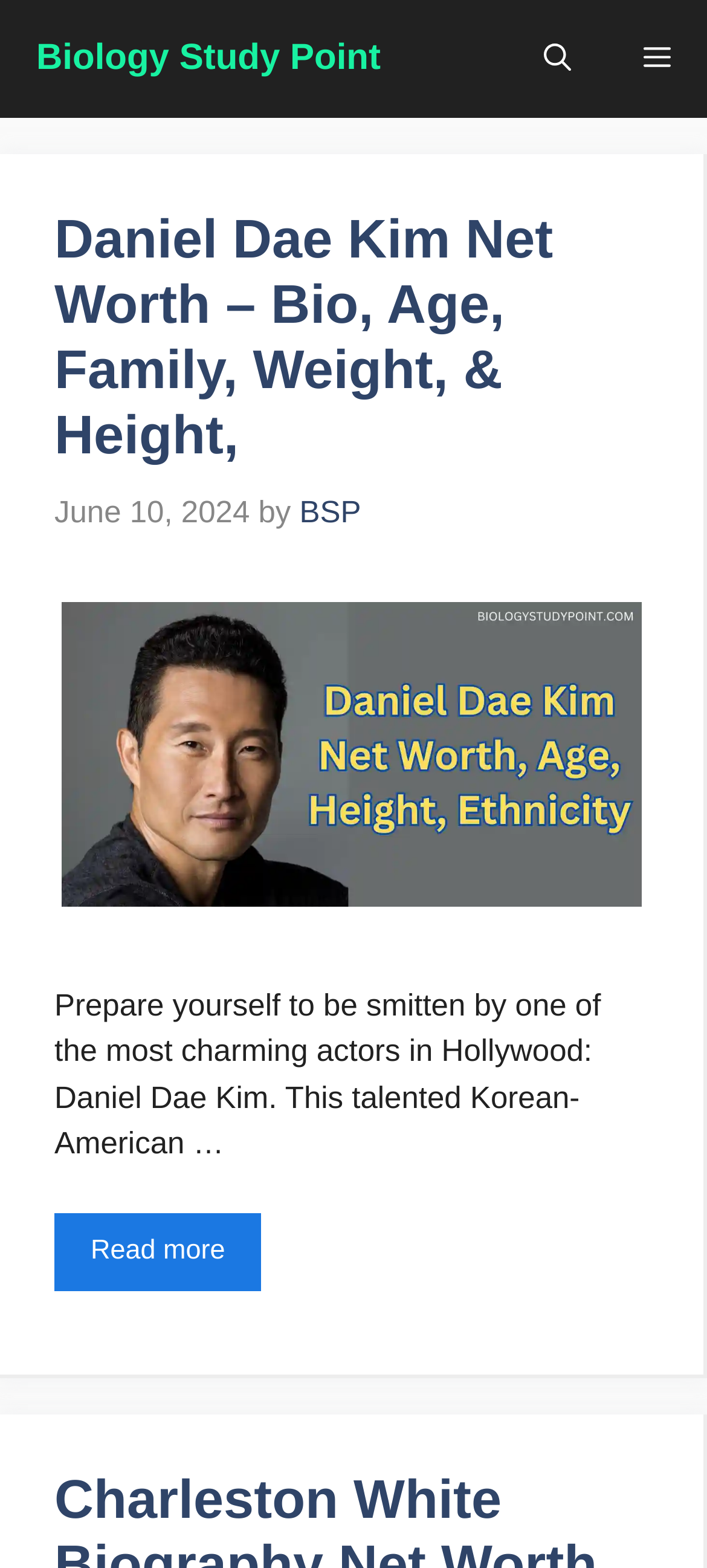Give a one-word or phrase response to the following question: When was the article published?

June 10, 2024